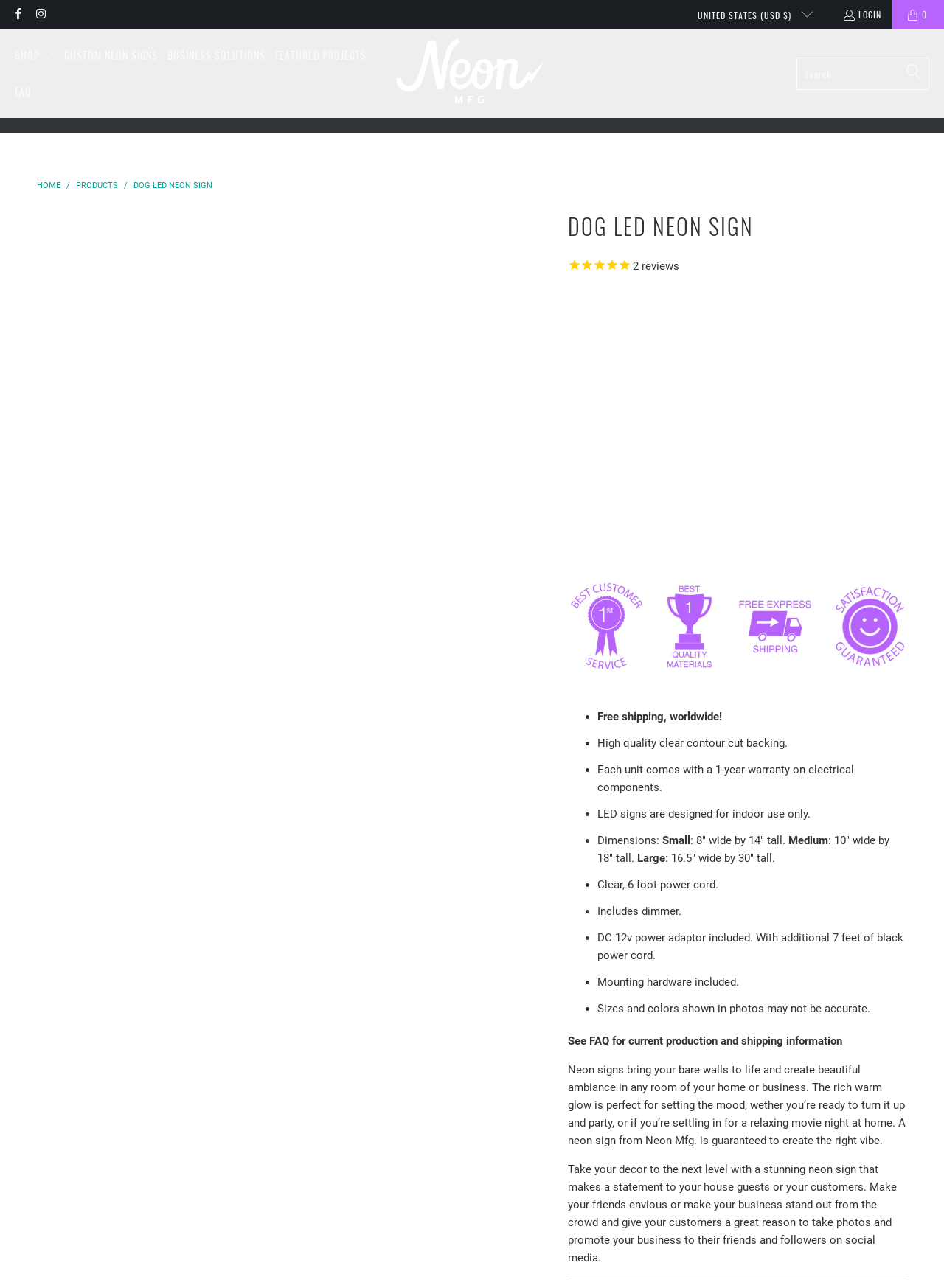Utilize the information from the image to answer the question in detail:
What is the name of the product?

I found the answer by looking at the heading element with the text 'DOG LED NEON SIGN' and also the link element with the text 'Dog LED Neon Sign' which is likely to be the name of the product.